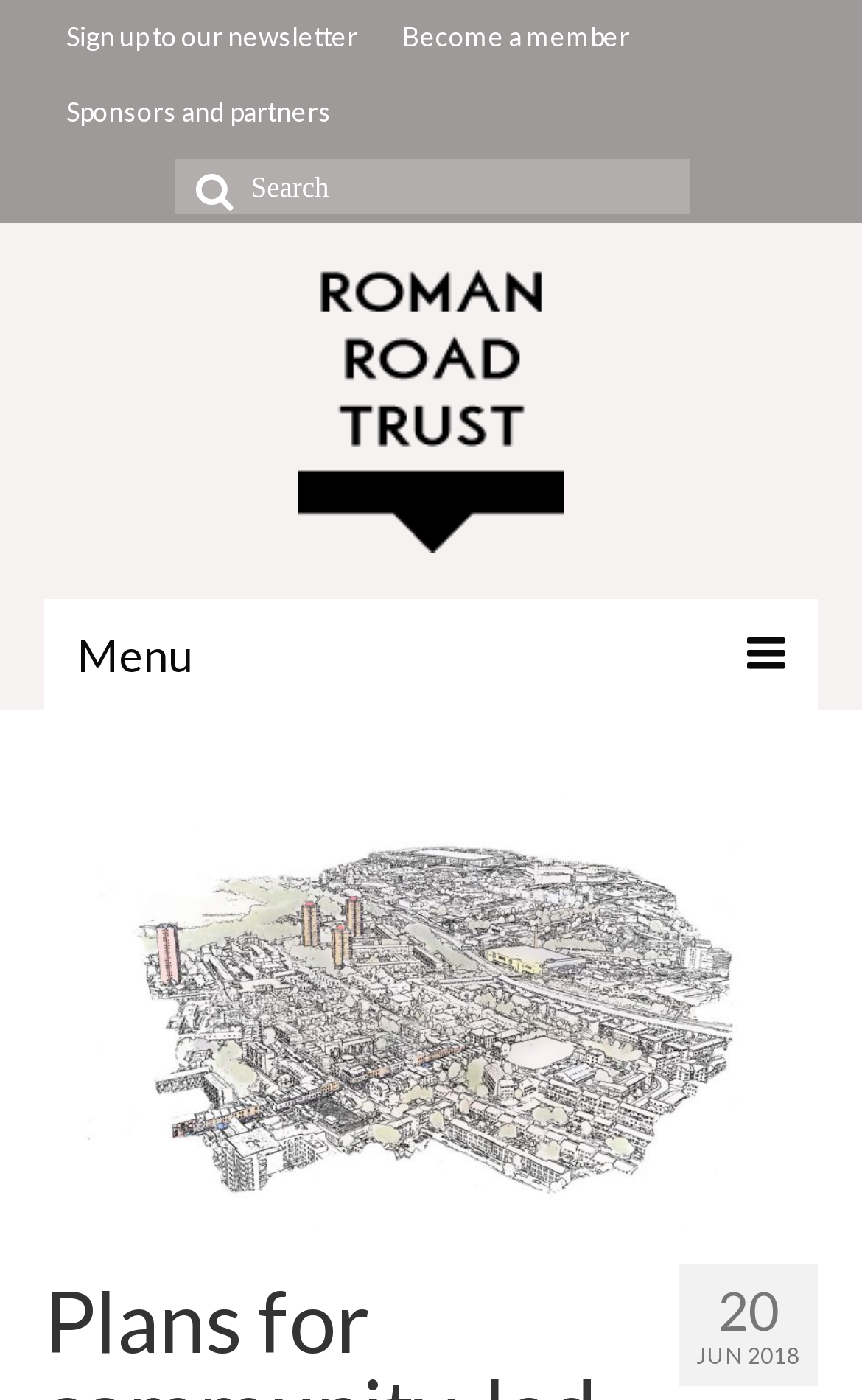Create a detailed description of the webpage's content and layout.

The webpage is about the Roman Road Community Land Trust, which aims to provide affordable housing locally. At the top left corner, there are three links: "Sign up to our newsletter", "Become a member", and "Sponsors and partners". Below these links, there is a search bar with a magnifying glass icon and a placeholder text "Search for:". 

To the right of the search bar, there is a logo of the Roman Road Trust, which is an image. Below the logo, there is a menu button with a hamburger icon. 

On the left side of the page, there is a vertical navigation menu with six links: "The Common Room", "Projects", "About us", "Get involved", "News & Events", and "Surveys". The "Surveys" link has a sub-link and two pieces of text, "20" and "JUN 2018", which may indicate the number and date of a survey.